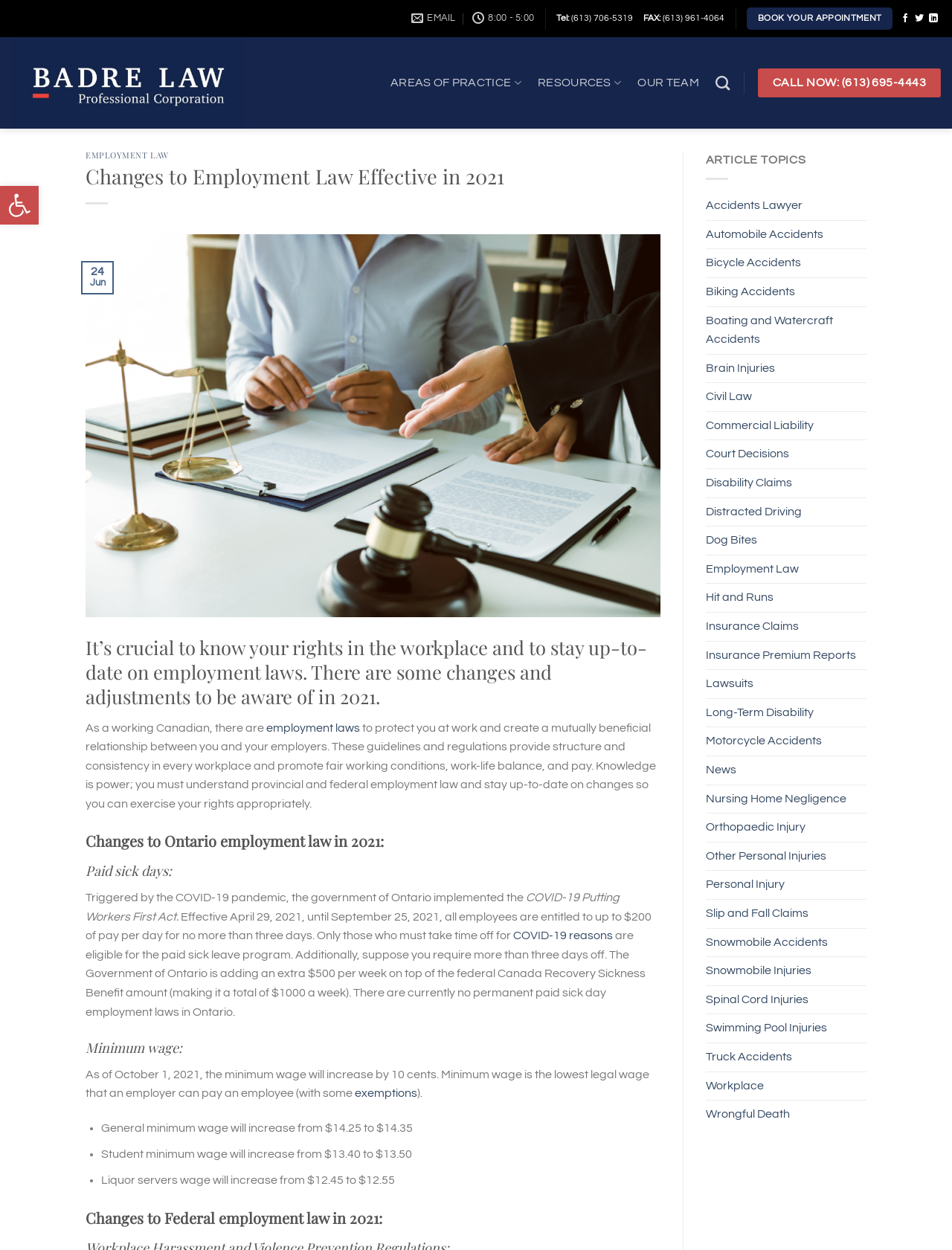Given the element description exemptions, specify the bounding box coordinates of the corresponding UI element in the format (top-left x, top-left y, bottom-right x, bottom-right y). All values must be between 0 and 1.

[0.373, 0.87, 0.438, 0.879]